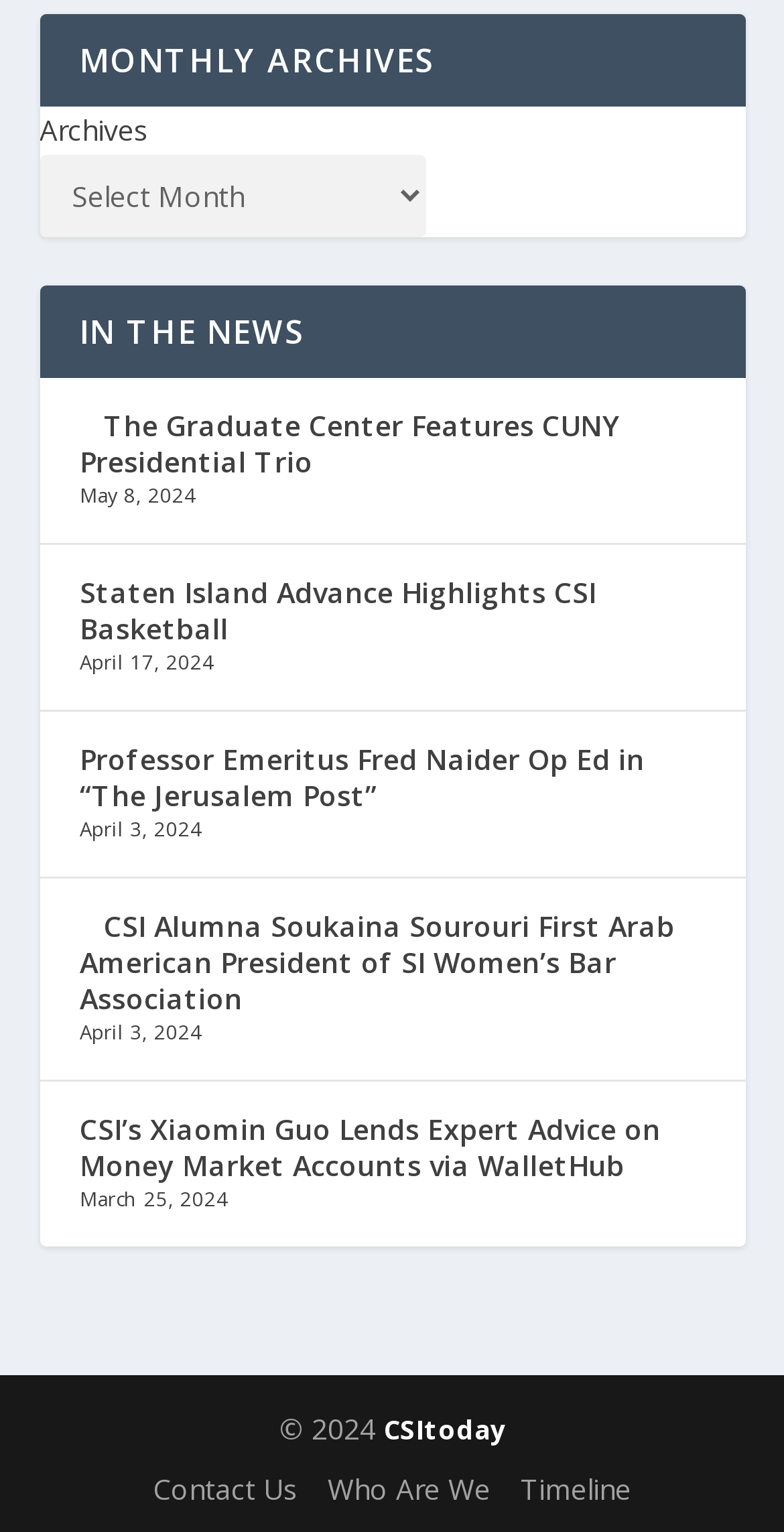What is the title of the first news article?
Examine the image closely and answer the question with as much detail as possible.

I looked at the first link element under the 'IN THE NEWS' heading and found its text content, which is 'The Graduate Center Features CUNY Presidential Trio'.